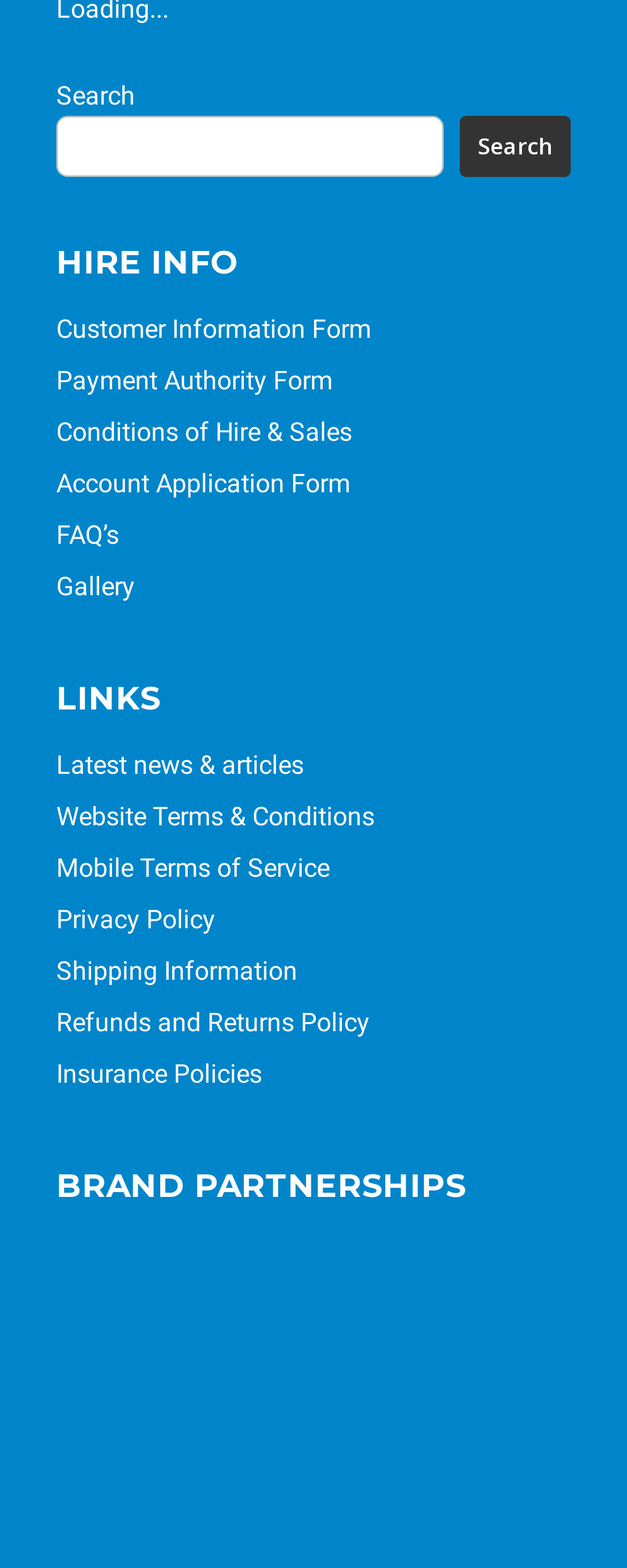Locate the bounding box coordinates of the element's region that should be clicked to carry out the following instruction: "Read Conditions of Hire & Sales". The coordinates need to be four float numbers between 0 and 1, i.e., [left, top, right, bottom].

[0.09, 0.265, 0.562, 0.285]